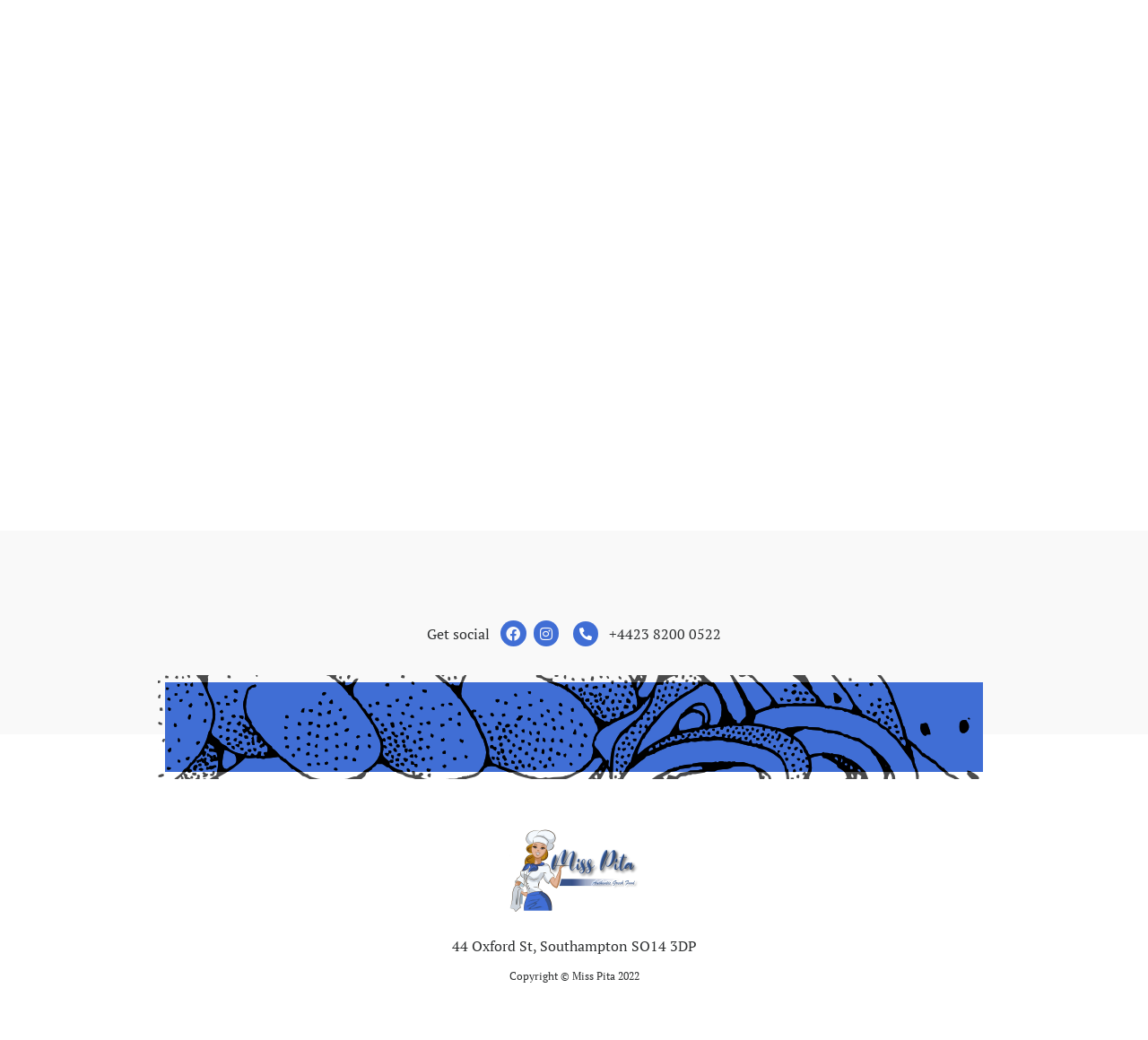Using details from the image, please answer the following question comprehensively:
What is the copyright year?

I found the copyright year by looking at the static text element that contains the copyright information, which is 'Copyright © Miss Pita 2022', located at the coordinates [0.443, 0.932, 0.557, 0.945] on the webpage.